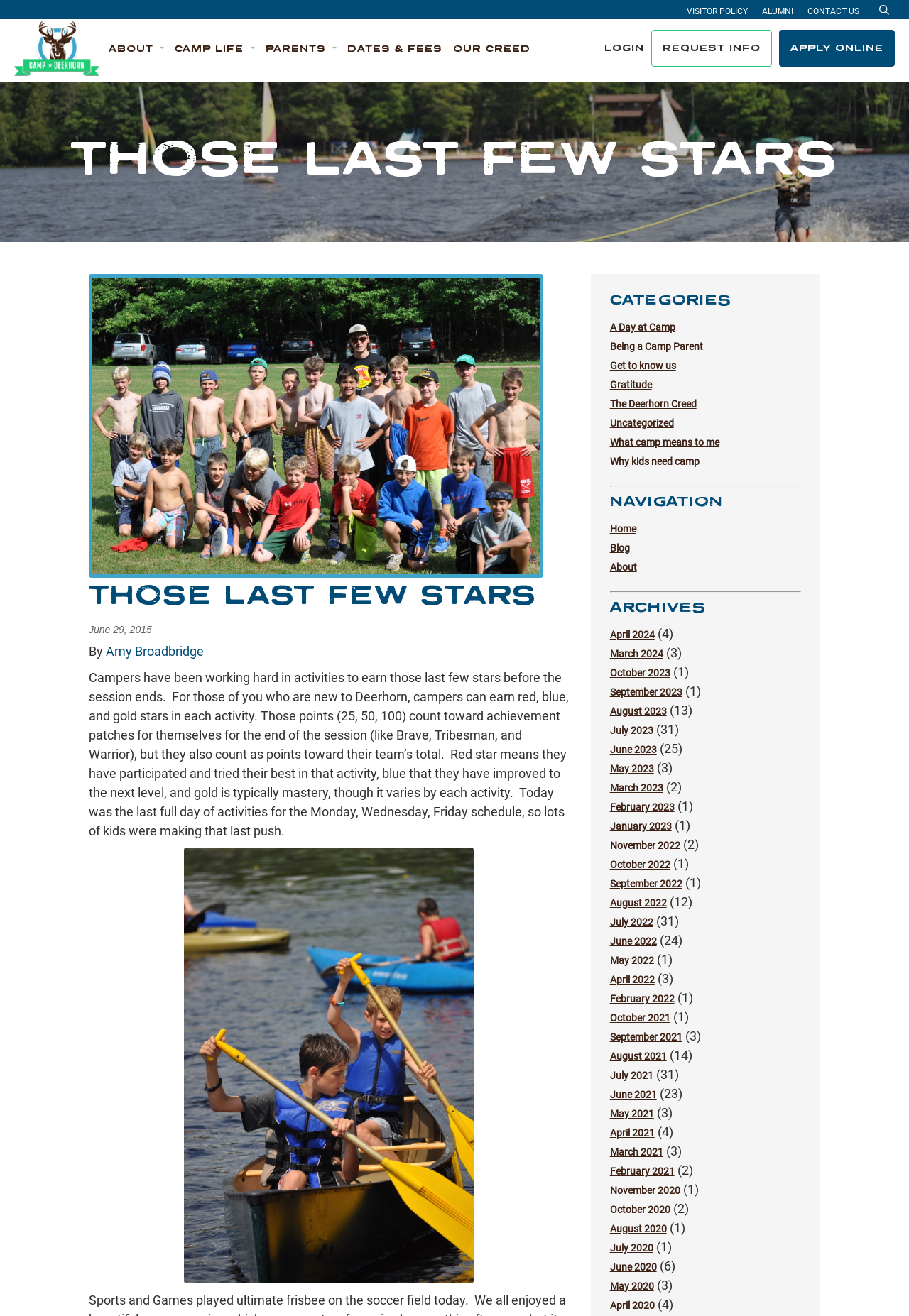Give a detailed account of the webpage, highlighting key information.

The webpage is about Deerhorn, a summer camp, and features a blog post titled "Those Last Few Stars". The top section of the page has a navigation menu with links to "ABOUT", "CAMP LIFE", "PARENTS", "DATES & FEES", "OUR CREED", "LOGIN", "REQUEST INFO", and "APPLY ONLINE". Below this menu, there is a search bar.

The main content of the page is a blog post, which is divided into sections. The first section has a heading "THOSE LAST FEW STARS" and a subheading with the date "June 29, 2015". The post is written by Amy Broadbridge and discusses how campers can earn red, blue, and gold stars in each activity, which count towards achievement patches. There is also an image related to the post.

To the right of the blog post, there are several links categorized under "CATEGORIES", including "A Day at Camp", "Being a Camp Parent", and "The Deerhorn Creed". Below these links, there is a section titled "NAVIGATION" with links to "Home", "Blog", and "About". Further down, there is an "ARCHIVES" section with links to various months and years, including April 2024, March 2024, and October 2023, among others.

At the very bottom of the page, there are additional links to "VISITOR POLICY", "ALUMNI", and "CONTACT US".